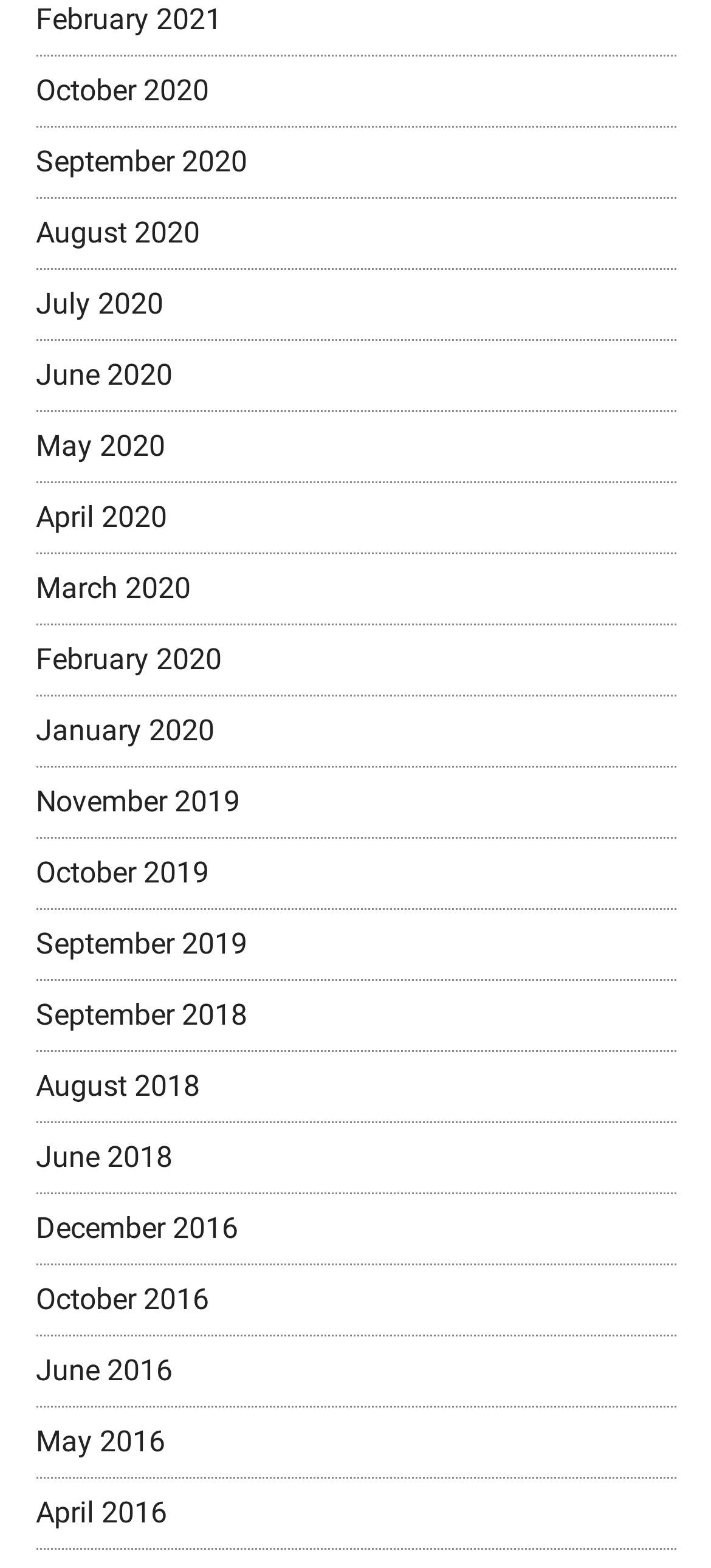Given the description of the UI element: "September 2019", predict the bounding box coordinates in the form of [left, top, right, bottom], with each value being a float between 0 and 1.

[0.05, 0.59, 0.347, 0.612]